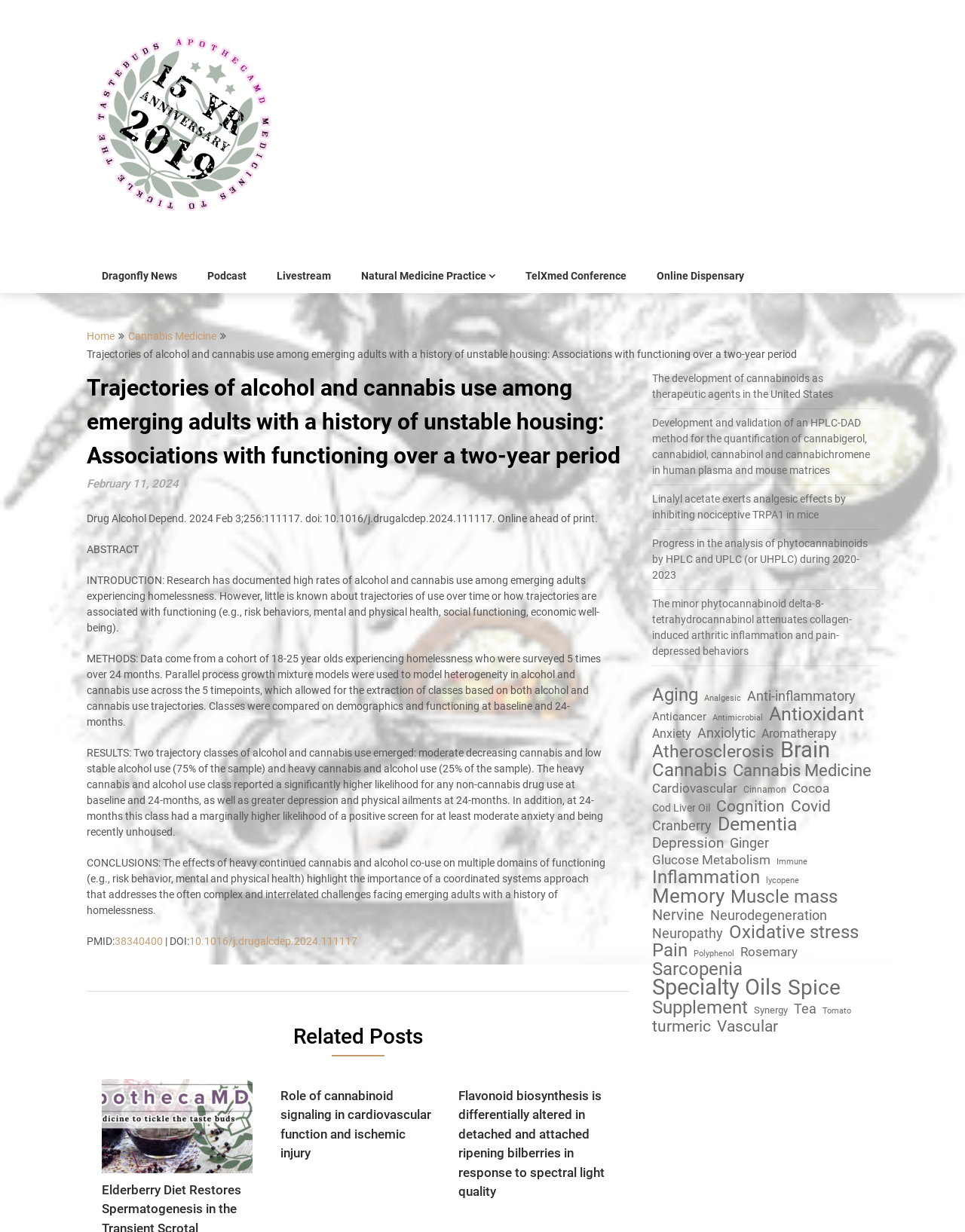Provide your answer to the question using just one word or phrase: What is the name of the journal where the research was published?

Drug Alcohol Depend